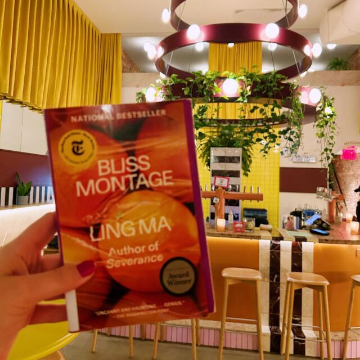What is the status of the book?
Utilize the information in the image to give a detailed answer to the question.

The book 'Bliss Montage' is a national bestseller, as indicated by its cover design, which announces its status as a bestseller.